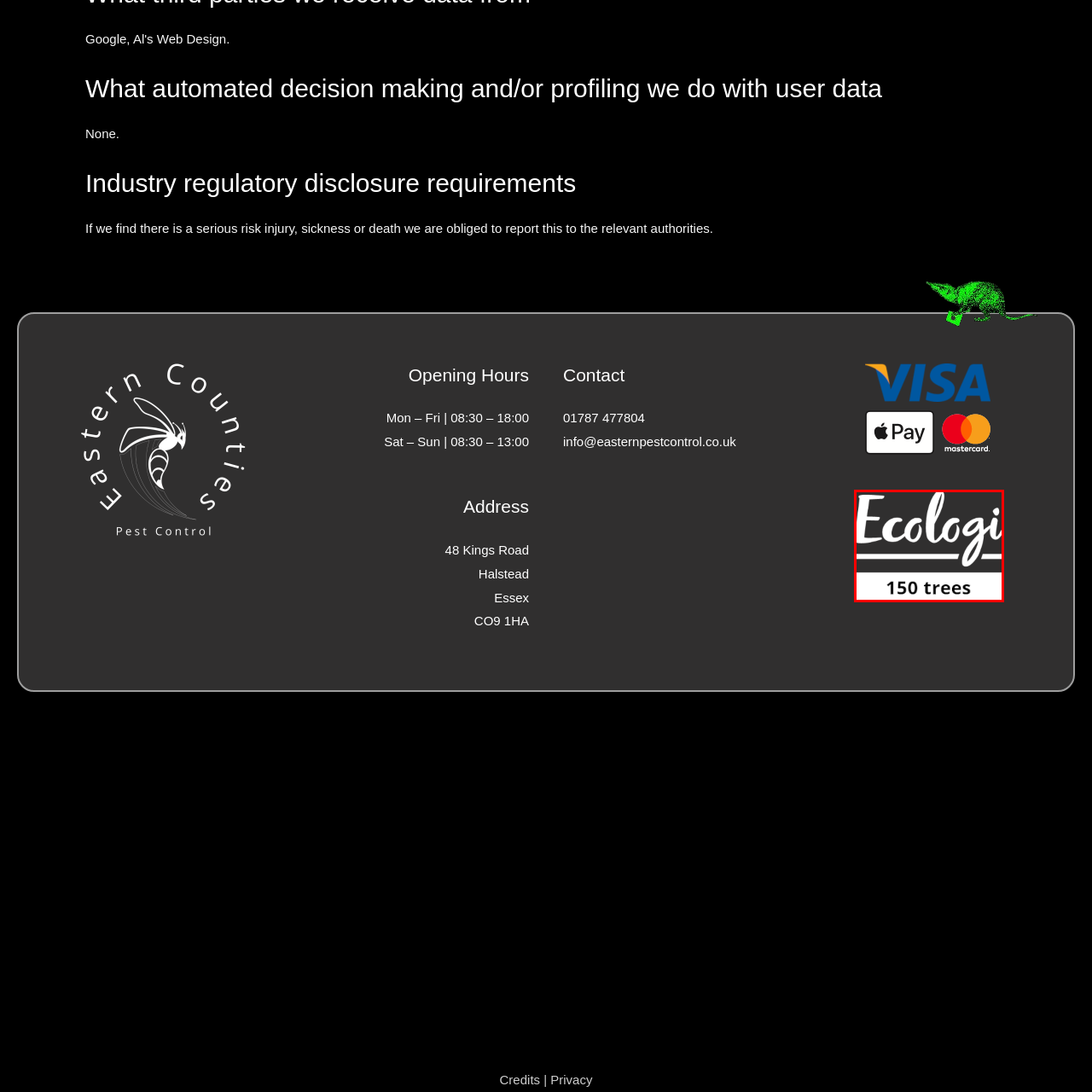How many trees are planted?  
Pay attention to the image within the red frame and give a detailed answer based on your observations from the image.

The image prominently displays the text '150 trees' beneath the Ecologi logo, which suggests that the organization has planted 150 trees as part of their environmental sustainability initiatives.